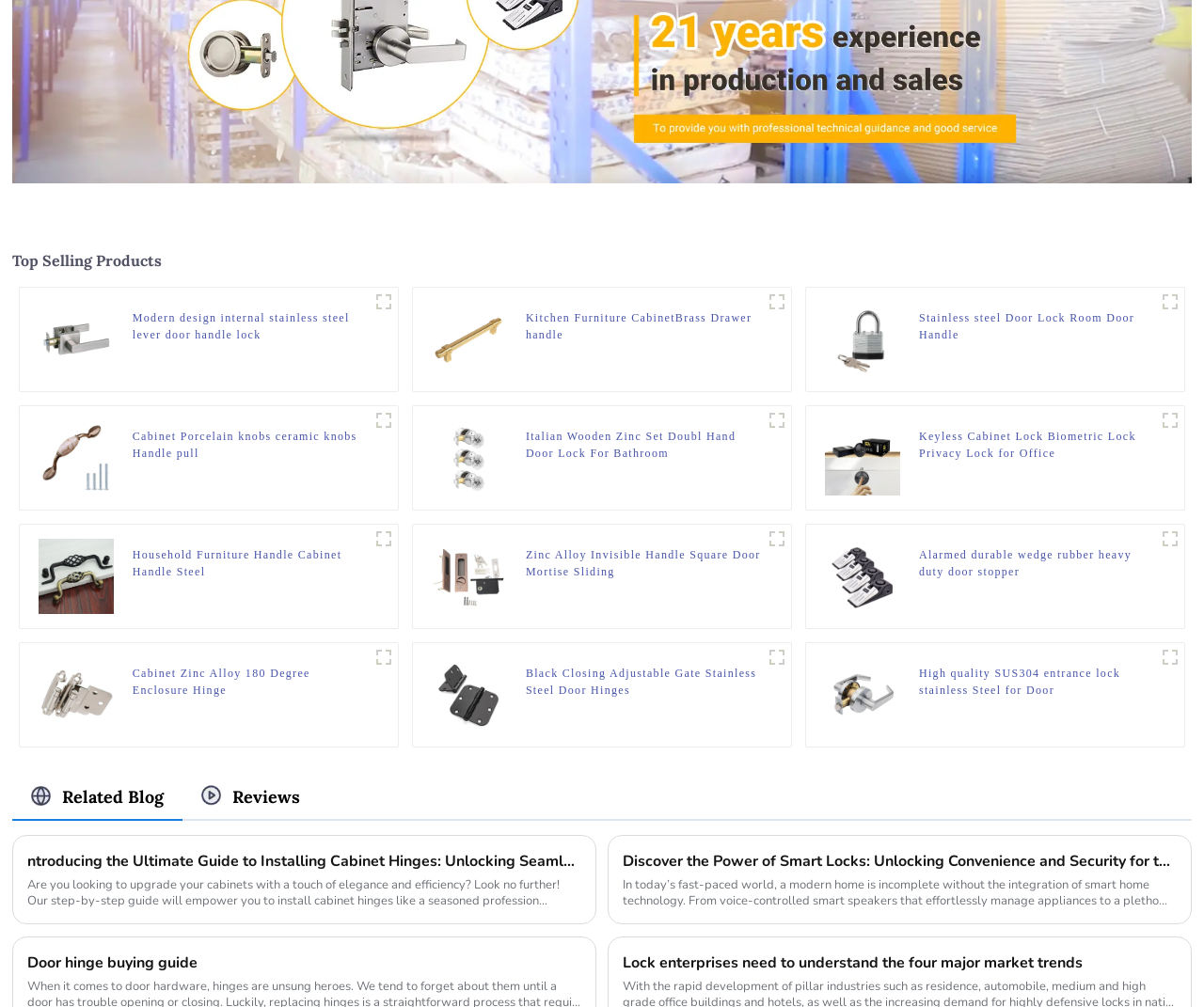Identify the bounding box coordinates of the element that should be clicked to fulfill this task: "View the image of '9'". The coordinates should be provided as four float numbers between 0 and 1, i.e., [left, top, right, bottom].

[0.685, 0.417, 0.748, 0.492]